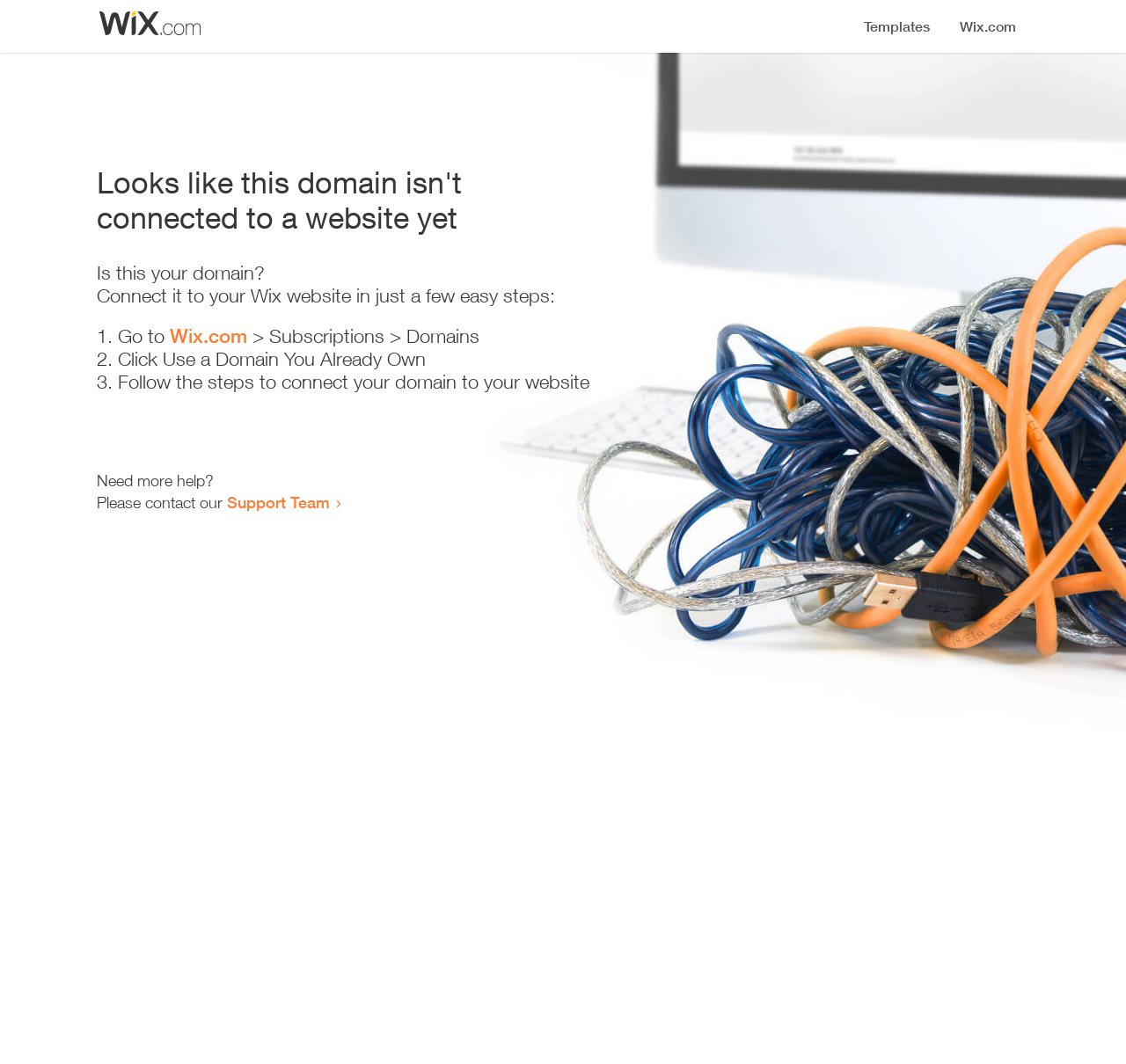Locate the bounding box coordinates of the UI element described by: "Support Team". The bounding box coordinates should consist of four float numbers between 0 and 1, i.e., [left, top, right, bottom].

[0.202, 0.463, 0.293, 0.481]